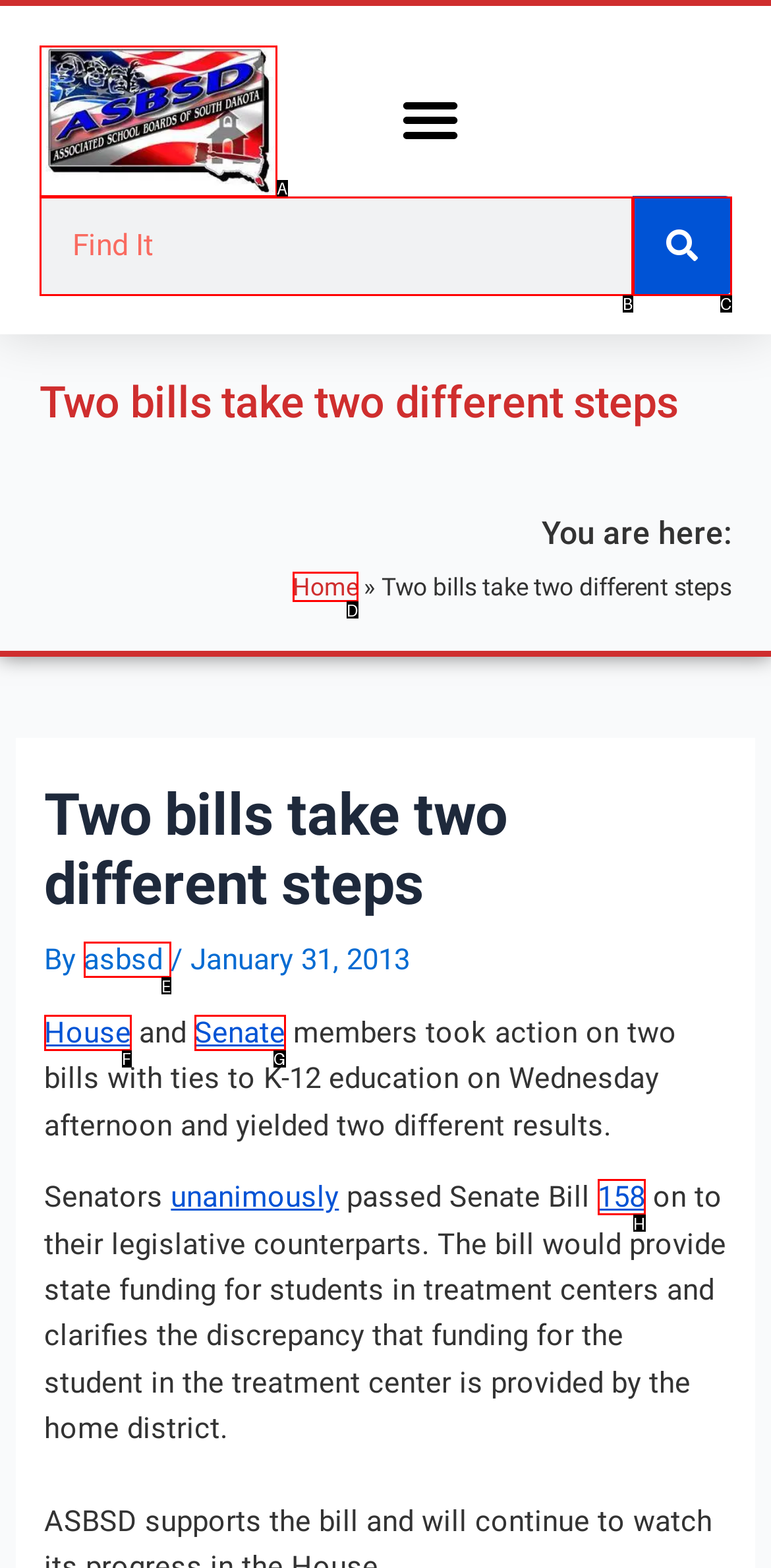Determine which option should be clicked to carry out this task: Read the article about Senate Bill 158
State the letter of the correct choice from the provided options.

H